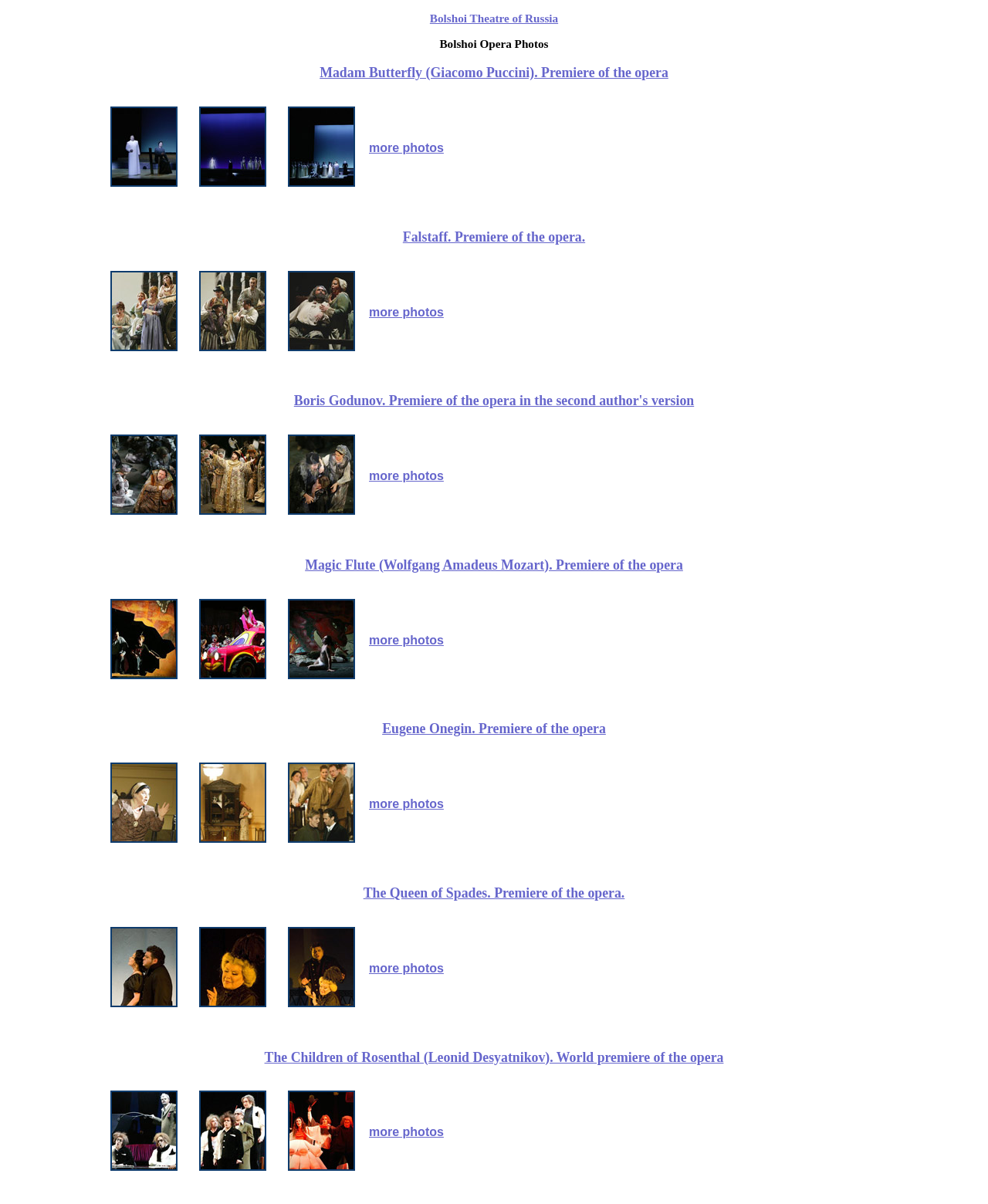Identify the bounding box for the described UI element. Provide the coordinates in (top-left x, top-left y, bottom-right x, bottom-right y) format with values ranging from 0 to 1: more photos

[0.373, 0.117, 0.449, 0.128]